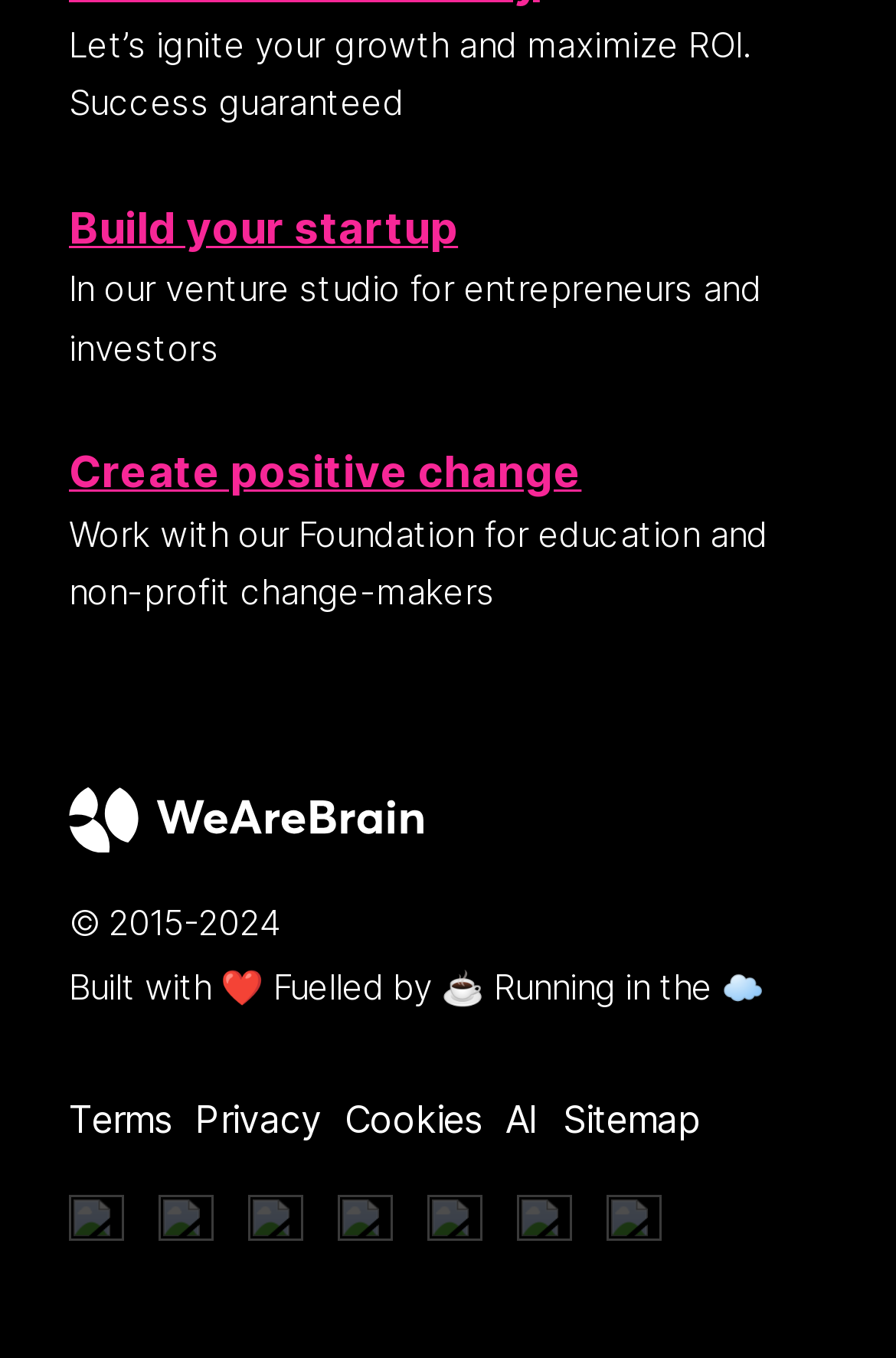Carefully examine the image and provide an in-depth answer to the question: What is the slogan of the startup studio?

The slogan is obtained from the StaticText element with ID 518, which has the text 'Let’s ignite your growth and maximize ROI. Success guaranteed'. The slogan is the first part of the sentence, which is 'Let's ignite your growth'.